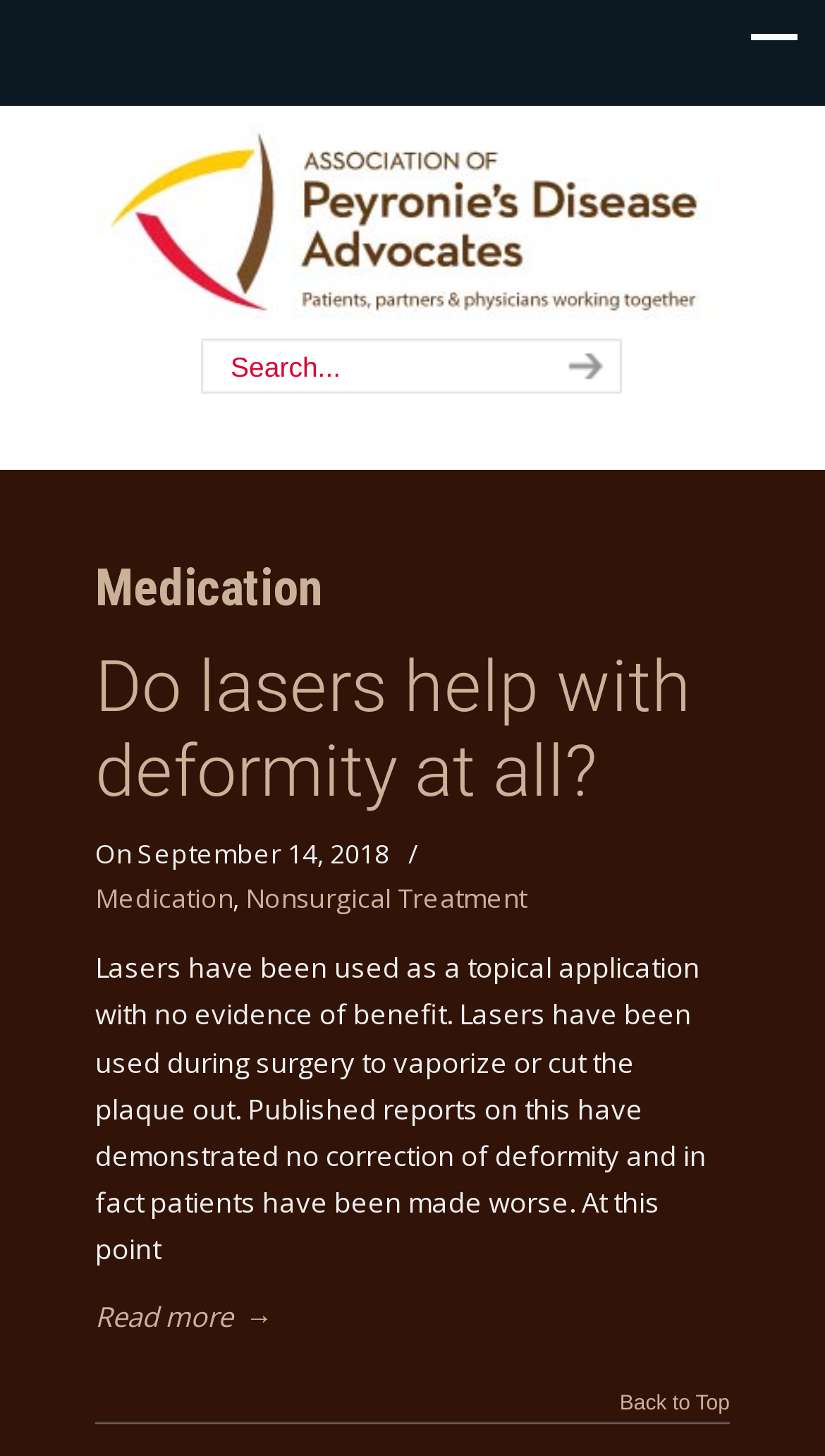Using the details in the image, give a detailed response to the question below:
What is the name of the organization?

The name of the organization can be found in the link element with the text 'Association of Peyronie’s Disease Advocates' which is located at the top of the webpage, inside the LayoutTable element.